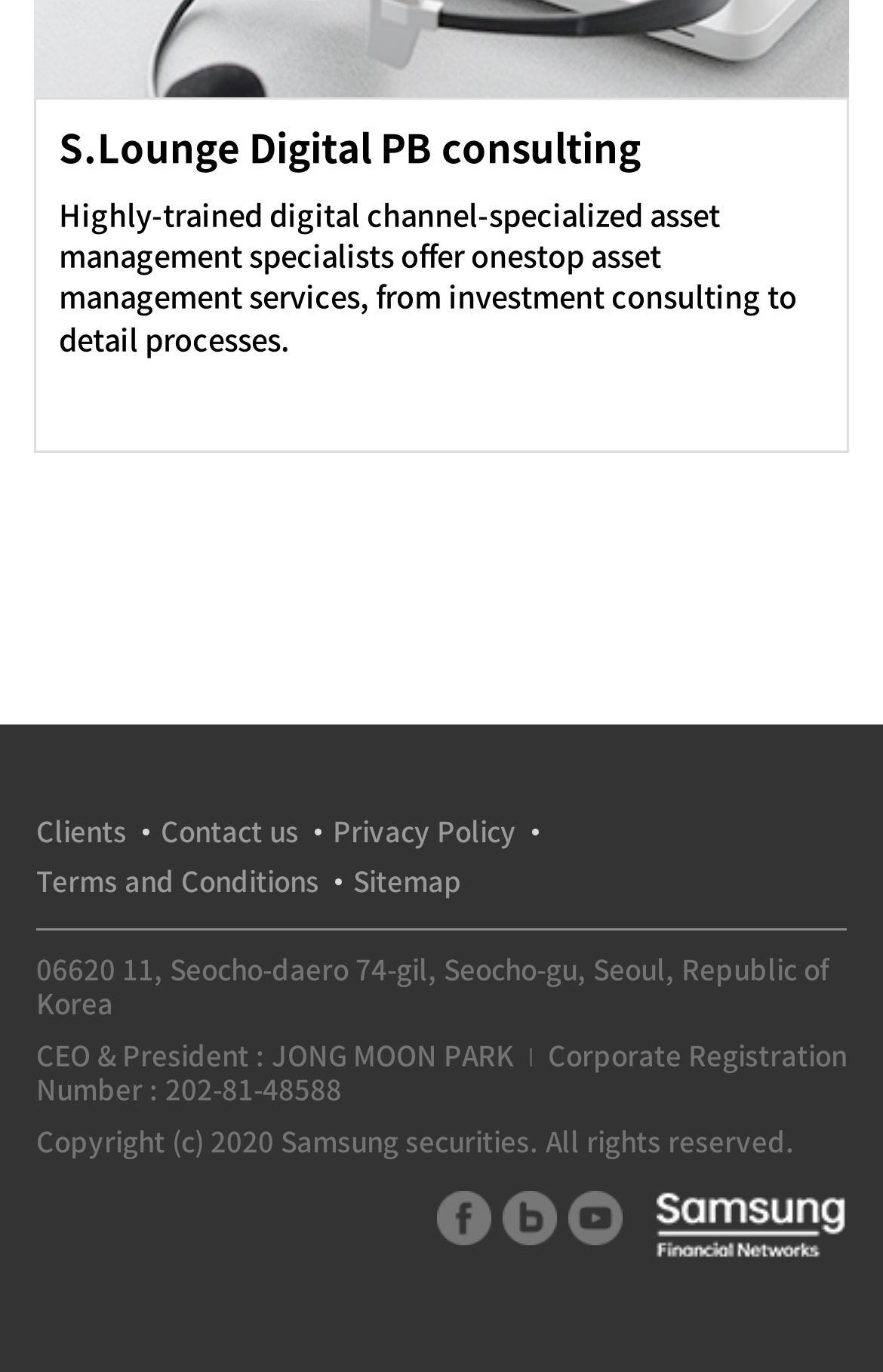Specify the bounding box coordinates of the element's area that should be clicked to execute the given instruction: "Click on facebook". The coordinates should be four float numbers between 0 and 1, i.e., [left, top, right, bottom].

[0.495, 0.868, 0.569, 0.907]